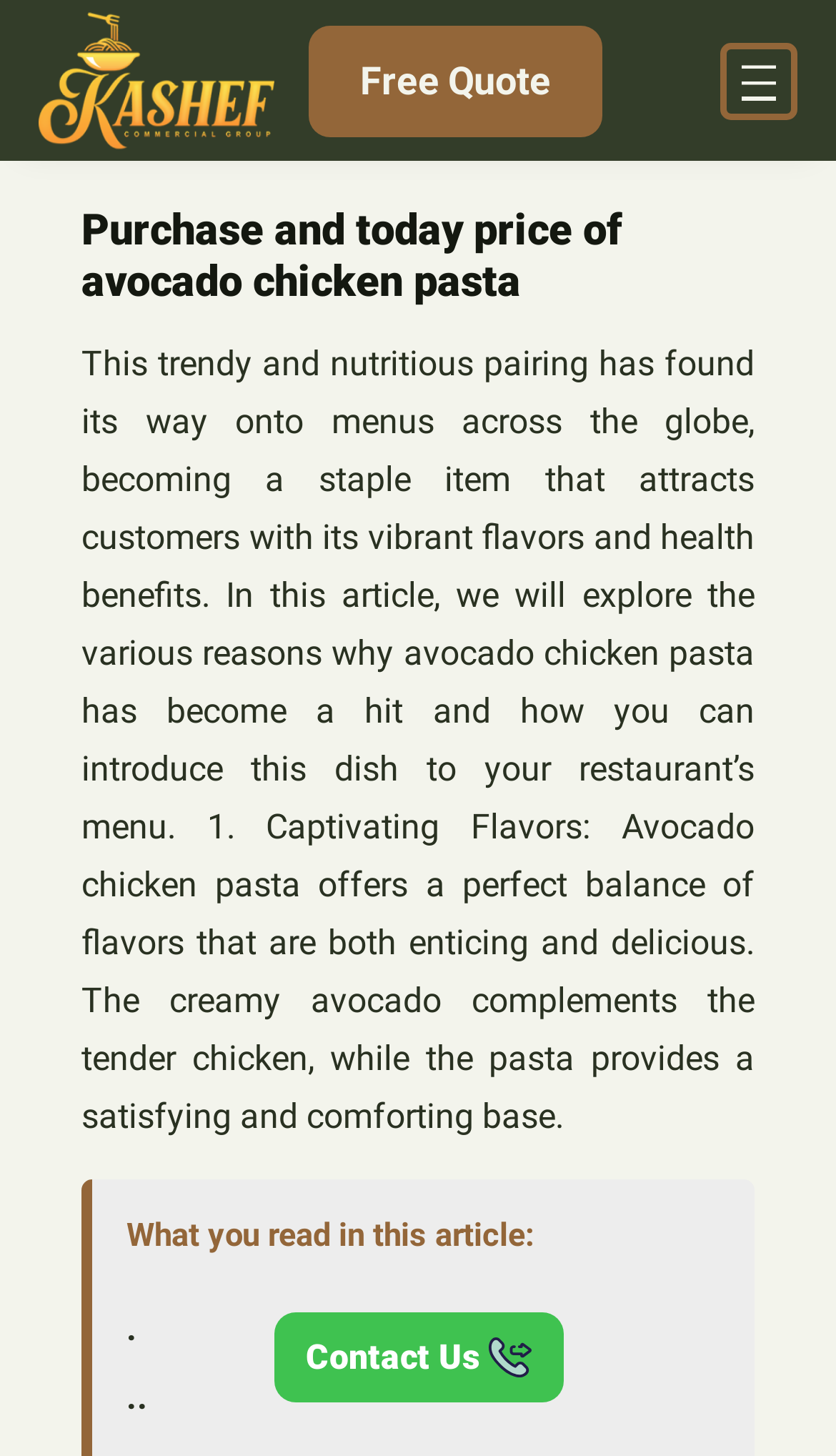Create a detailed description of the webpage's content and layout.

The webpage is about avocado chicken pasta, with a focus on its popularity and how to introduce it to a restaurant's menu. At the top left, there is a link to "Kashef" accompanied by an image, which is likely a logo. Next to it, on the right, is a link to "Free Quote". 

On the top right, there is a navigation menu with an "Open menu" button. Below the navigation menu, the main content begins with a heading that reads "Purchase and today price of avocado chicken pasta". 

Under the heading, there is a block of text that describes the dish, highlighting its captivating flavors, health benefits, and how it can attract customers. The text is divided into paragraphs, with the first paragraph introducing the topic and the second paragraph listing the benefits of the dish.

Below the main text, there is a section with a heading "What you read in this article:", followed by two links to navigate through the article. At the bottom of the page, there is a link to "Contact Us" accompanied by an image, which is likely a social media icon or a decorative element.